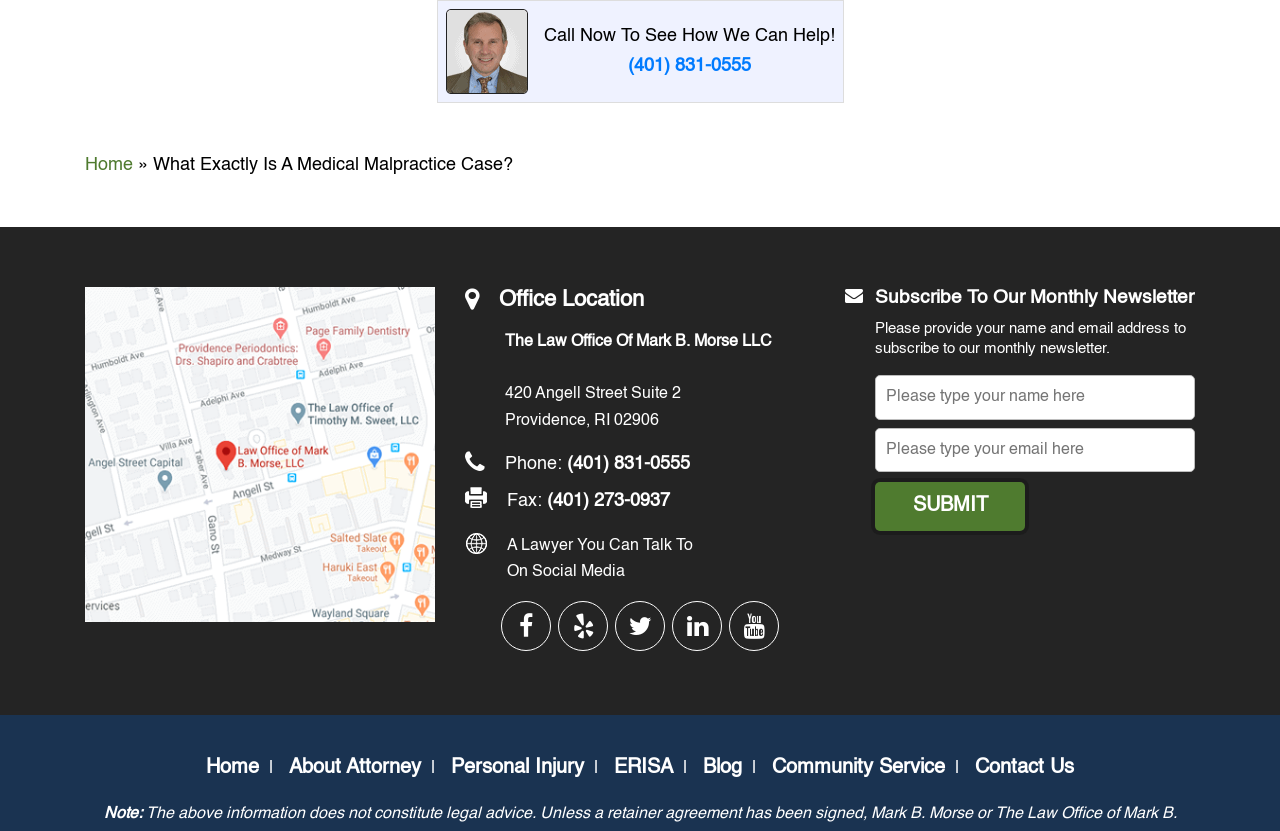Identify the bounding box coordinates of the area you need to click to perform the following instruction: "Contact the office via fax".

[0.443, 0.593, 0.539, 0.614]